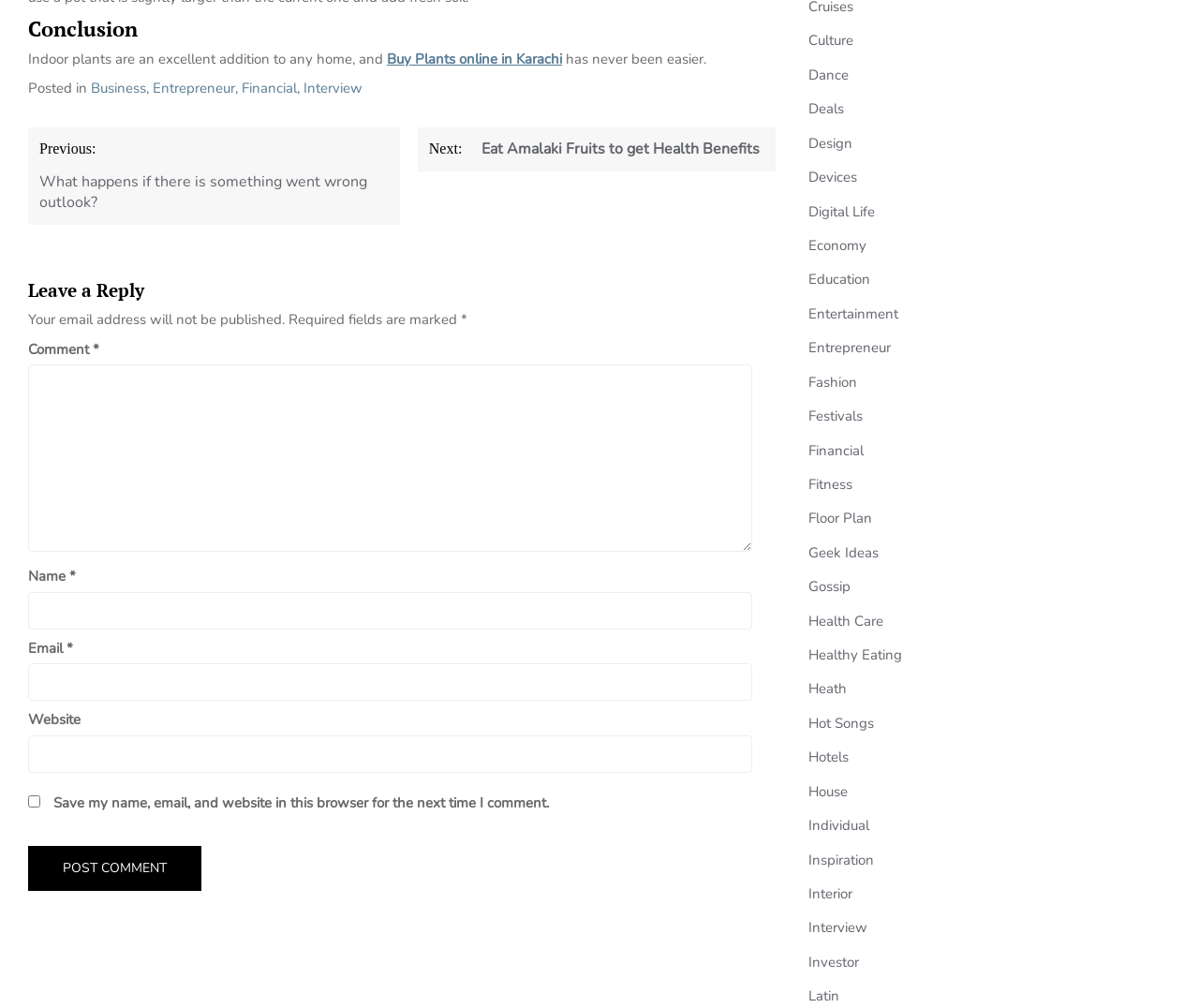Answer with a single word or phrase: 
What is the topic of the current post?

Indoor plants